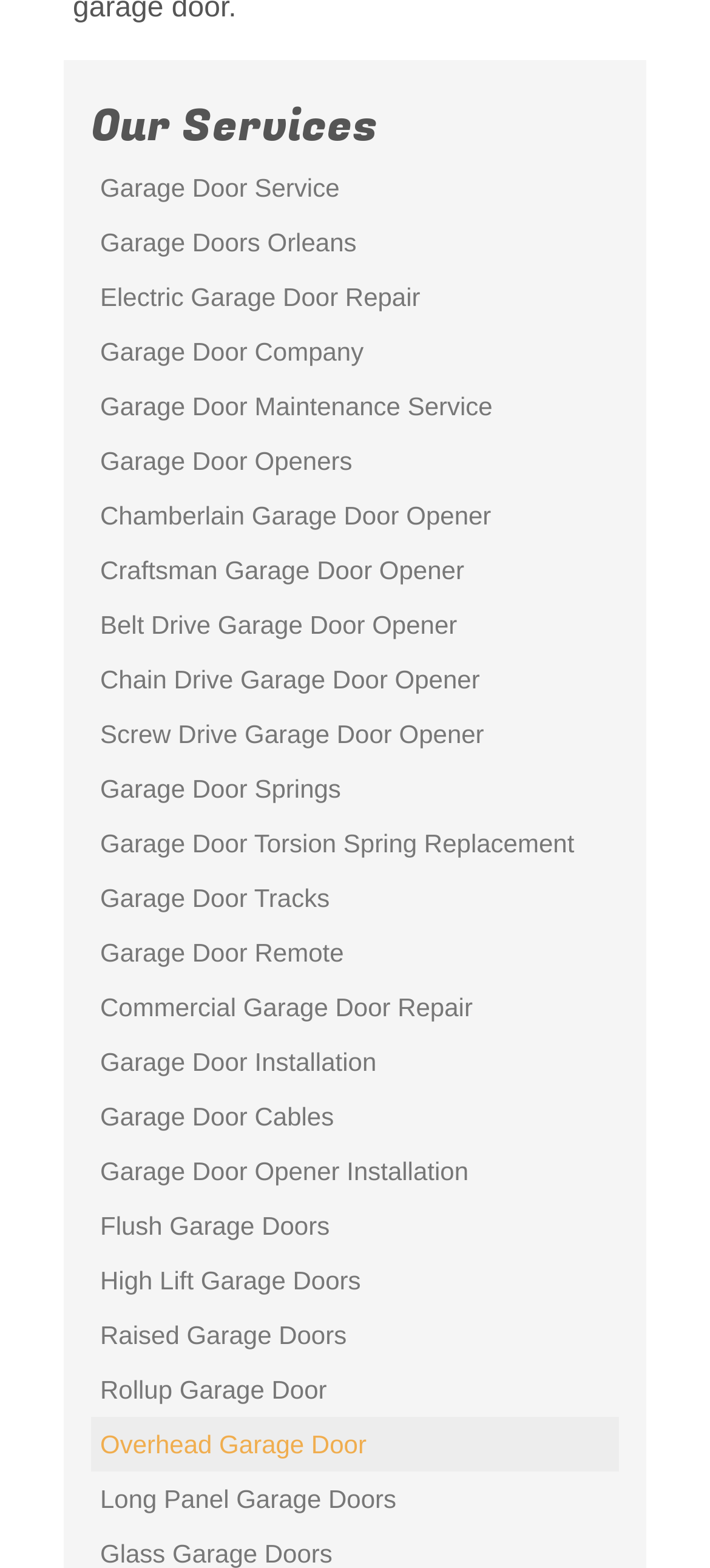Utilize the details in the image to thoroughly answer the following question: What services are offered by this company?

Based on the links provided on the webpage, it appears that the company offers various garage door services, including garage door repair, installation, maintenance, and opener installation, as well as services for specific types of garage doors and parts.